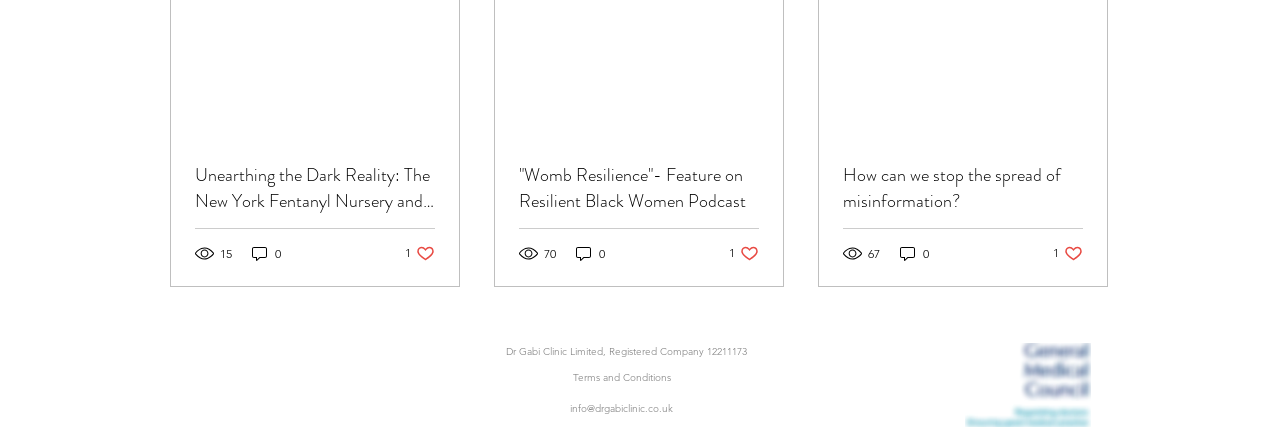Identify the bounding box coordinates for the region of the element that should be clicked to carry out the instruction: "Like the post about stopping the spread of misinformation". The bounding box coordinates should be four float numbers between 0 and 1, i.e., [left, top, right, bottom].

[0.823, 0.568, 0.846, 0.612]